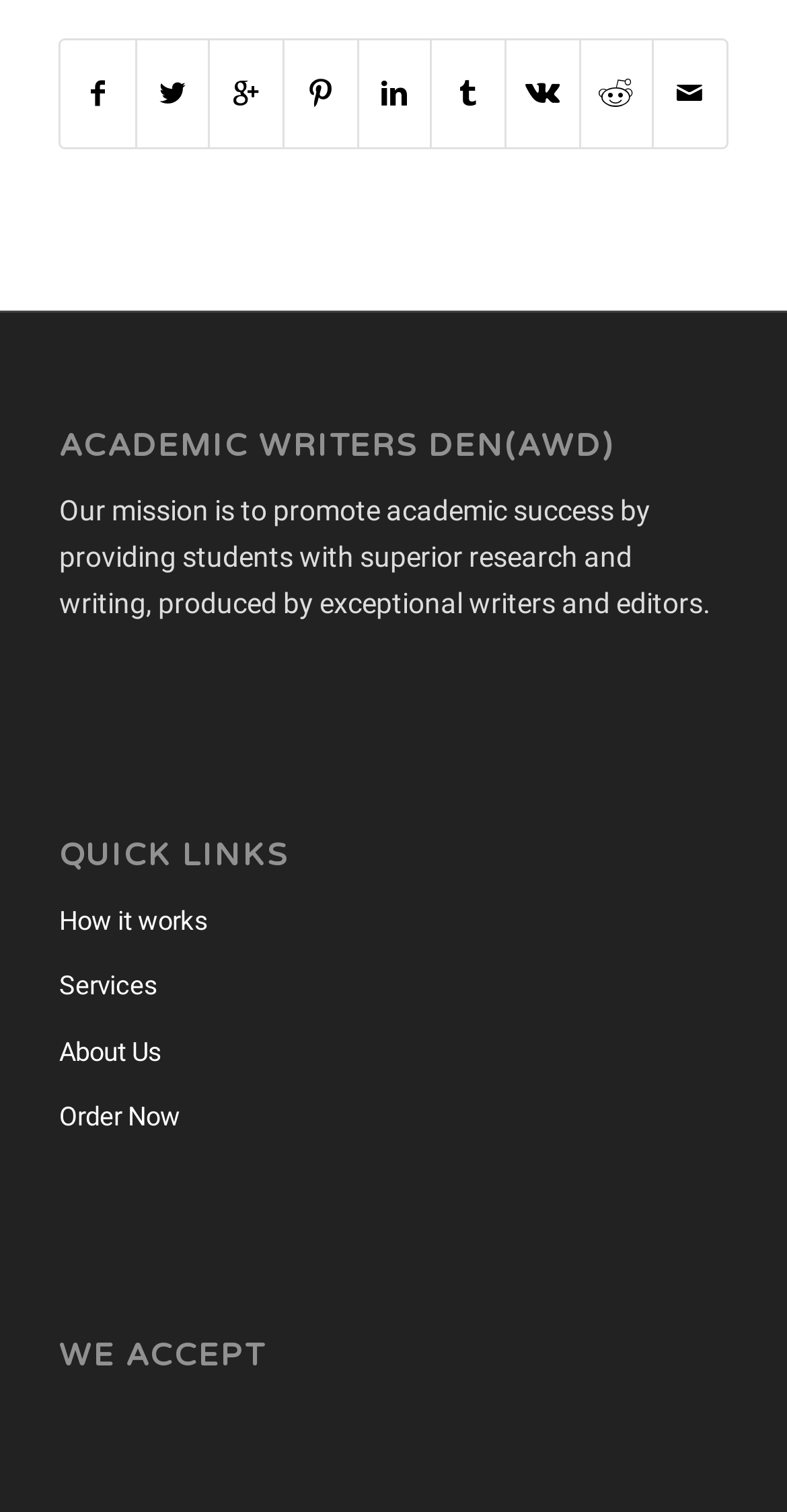What is the last link under QUICK LINKS?
Please answer the question with as much detail as possible using the screenshot.

The last link under the heading 'QUICK LINKS' is 'Order Now', which is the fourth link in the list.